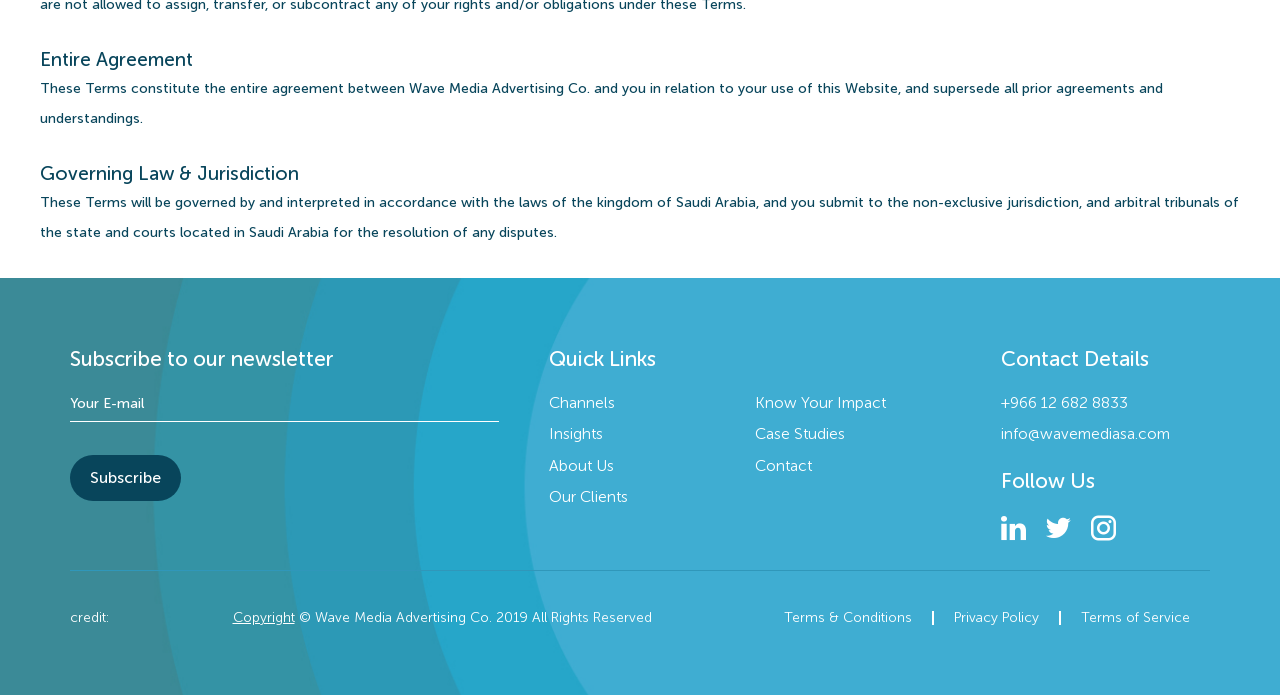Please give a one-word or short phrase response to the following question: 
How many links are under 'Quick Links'?

6